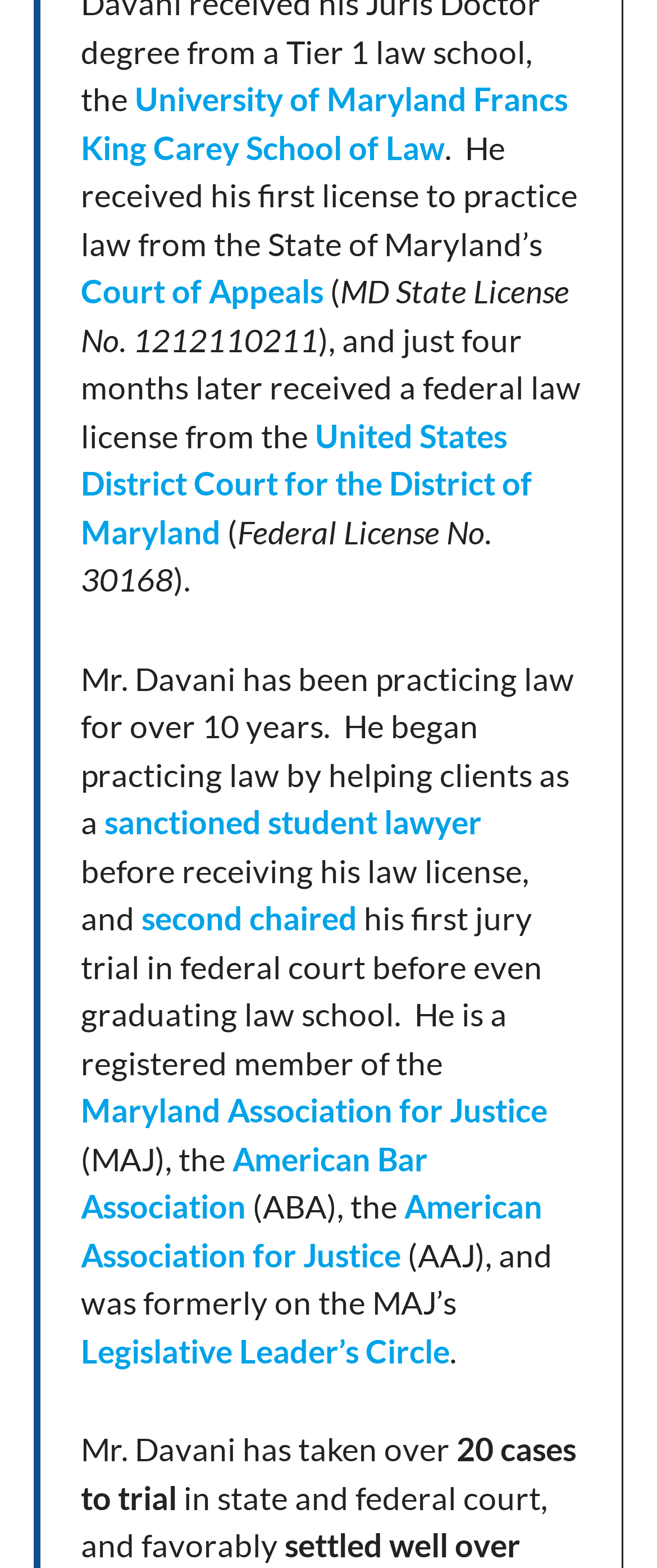Pinpoint the bounding box coordinates for the area that should be clicked to perform the following instruction: "Find out more about the Maryland Association for Justice".

[0.123, 0.696, 0.833, 0.721]